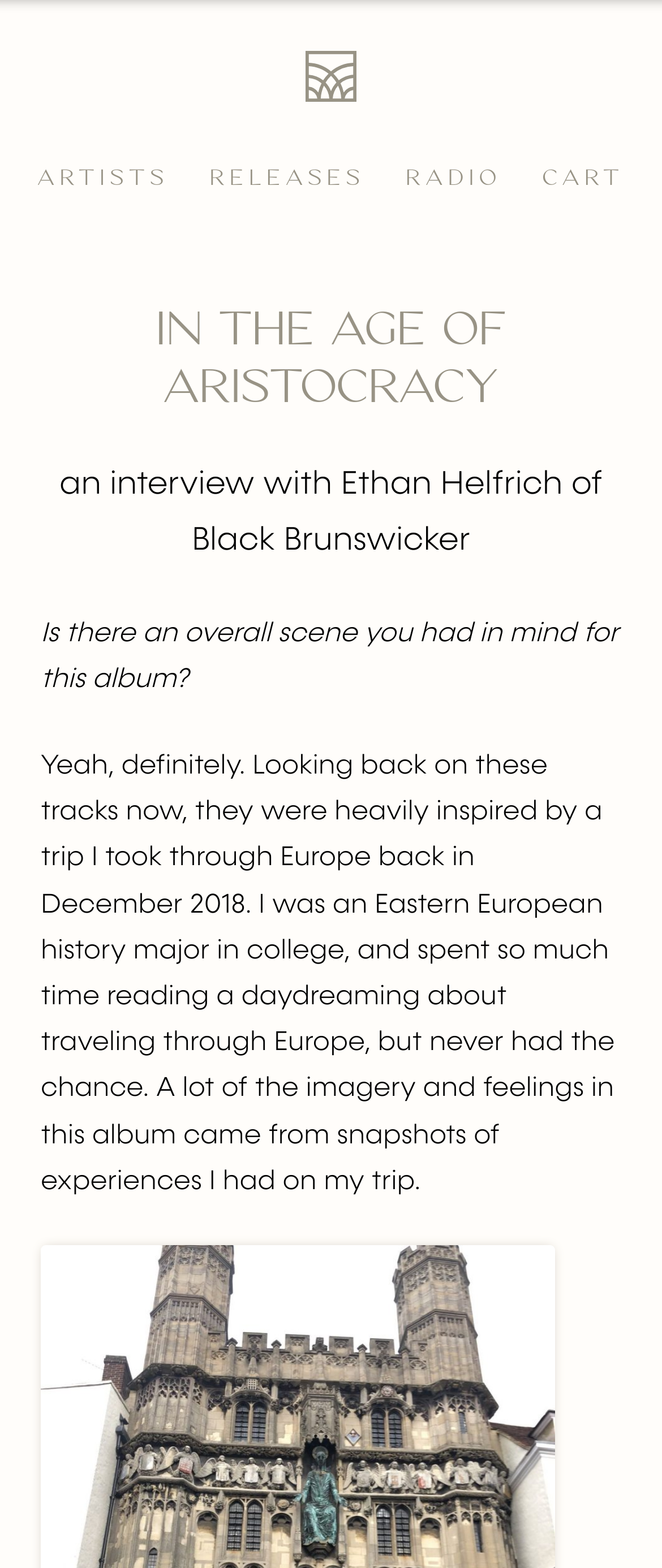Please give a concise answer to this question using a single word or phrase: 
What is the name of the band being discussed?

Black Brunswicker